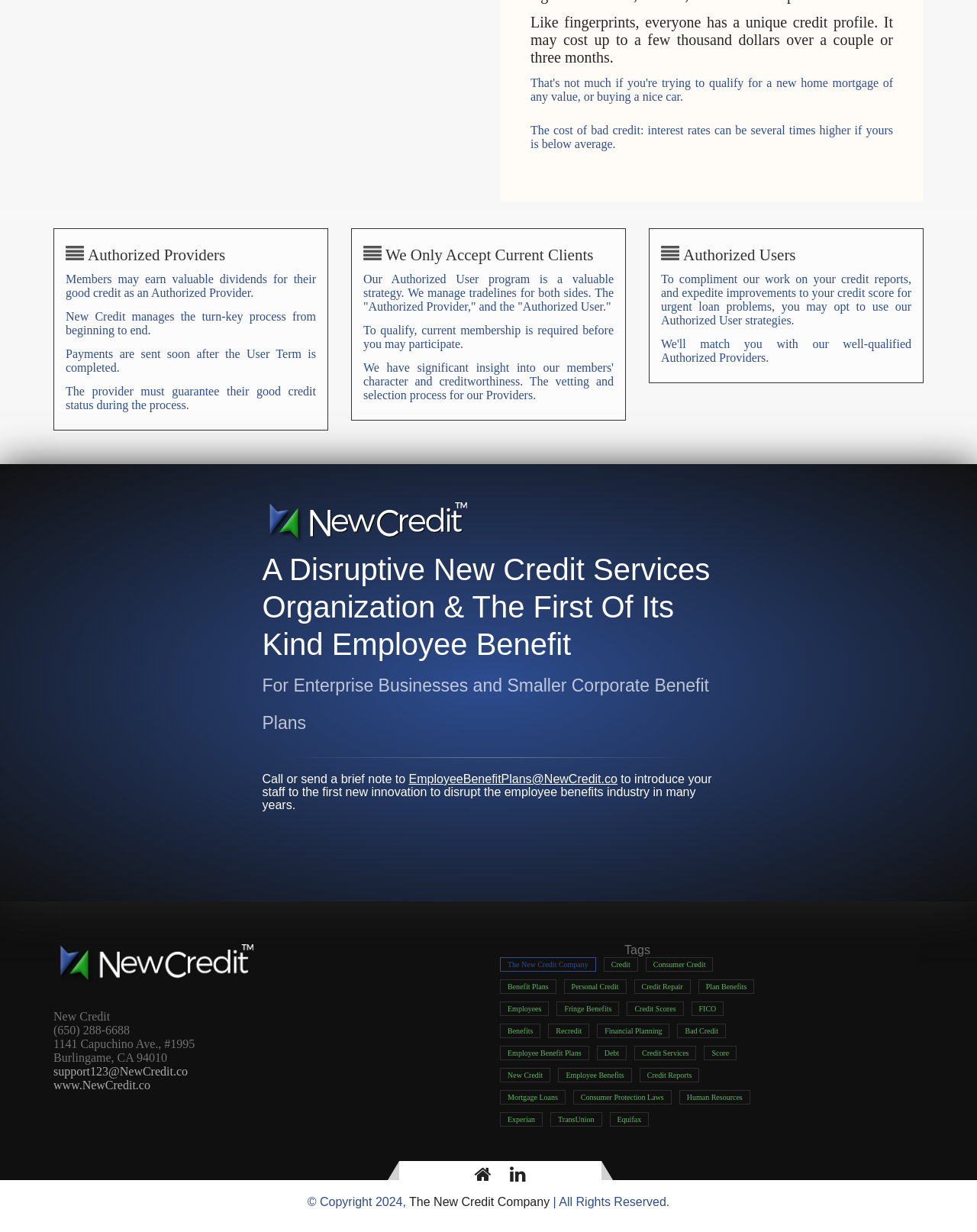Predict the bounding box of the UI element based on the description: "Benefits". The coordinates should be four float numbers between 0 and 1, formatted as [left, top, right, bottom].

[0.512, 0.831, 0.553, 0.843]